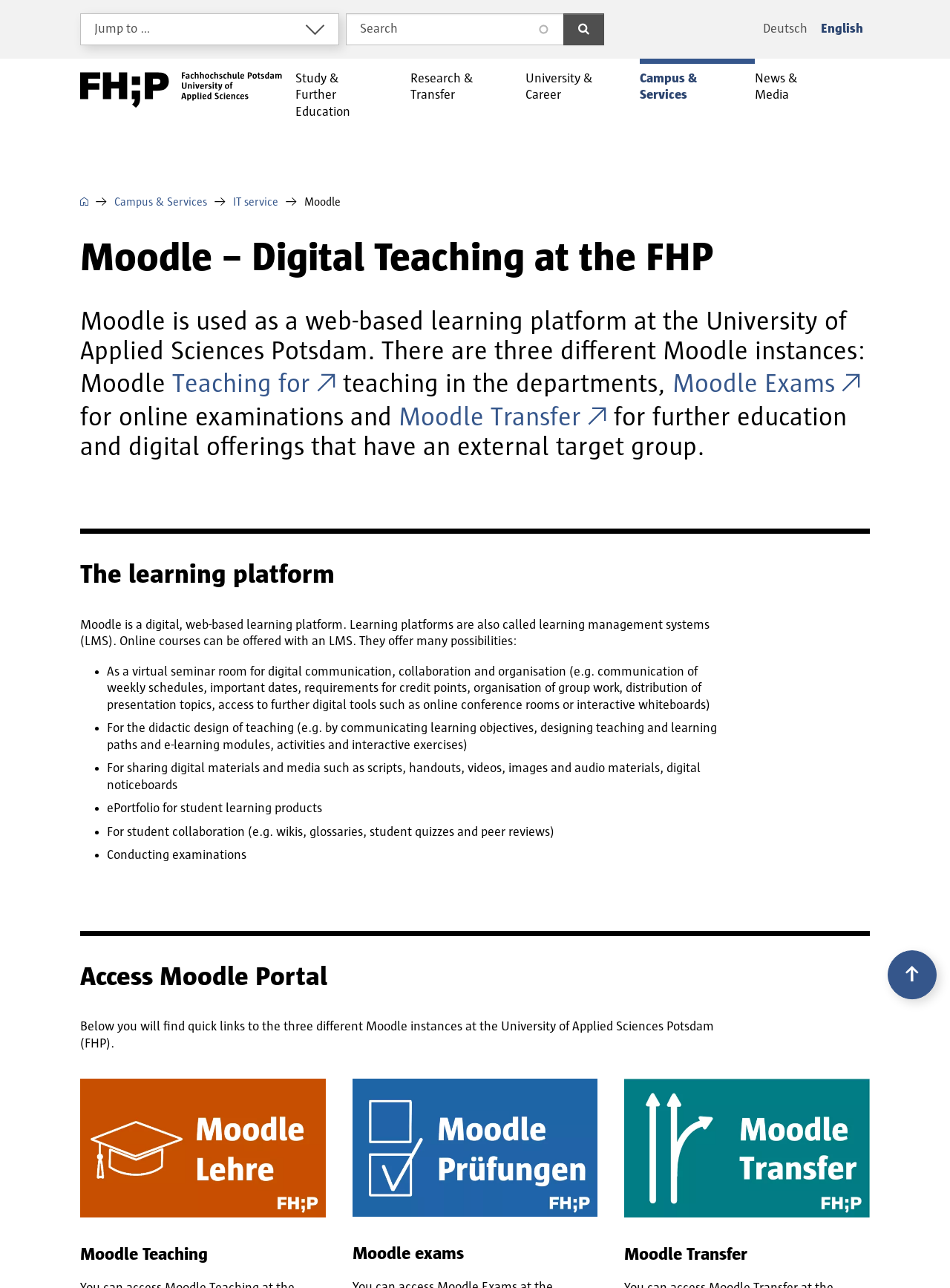Find the bounding box coordinates of the clickable area that will achieve the following instruction: "Search for something".

[0.364, 0.01, 0.594, 0.035]